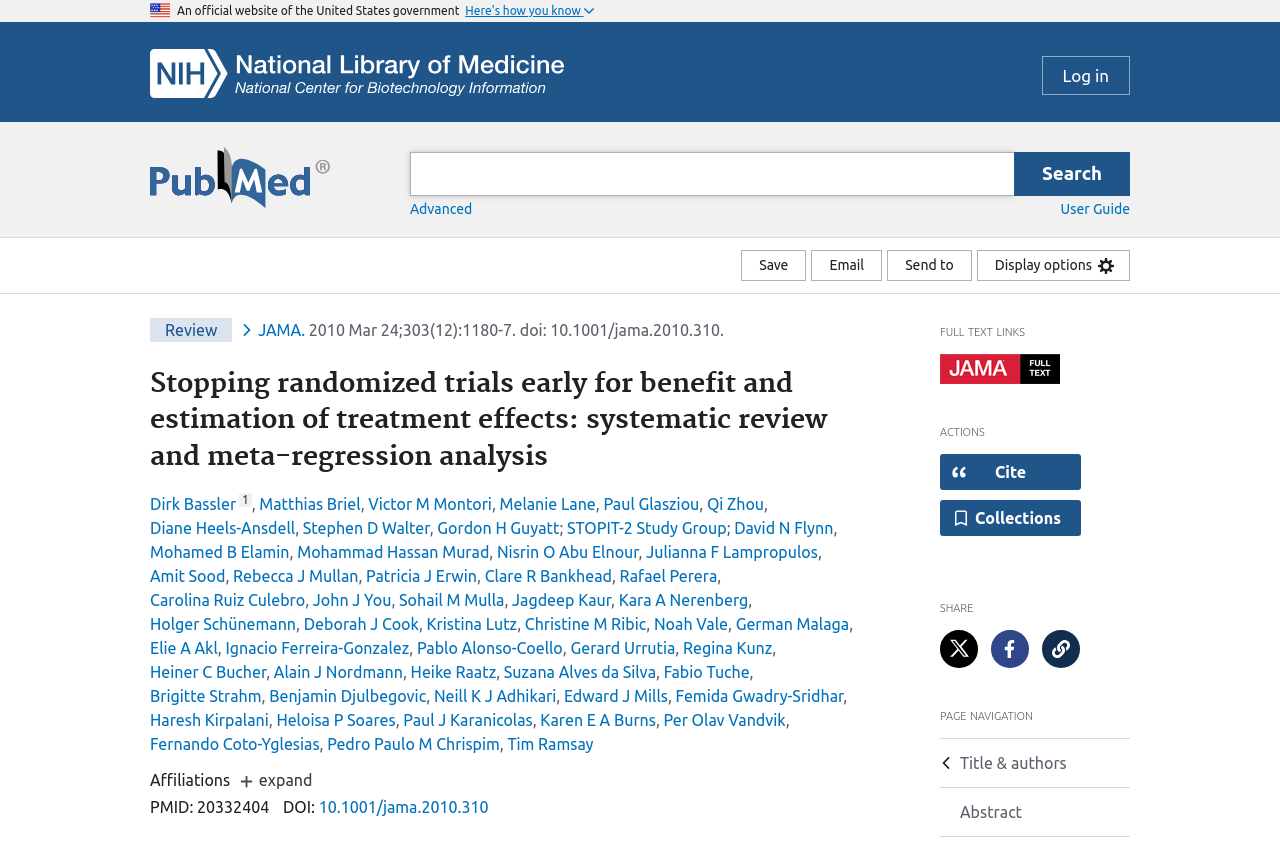What is the purpose of the 'Save' button?
Examine the image closely and answer the question with as much detail as possible.

The 'Save' button is located in the 'save, email, send to' region and has a bounding box coordinate of [0.579, 0.296, 0.63, 0.333]. Its purpose is to allow users to save the article in their MyNCBI collections, as indicated by the StaticText 'Collections' next to the button.